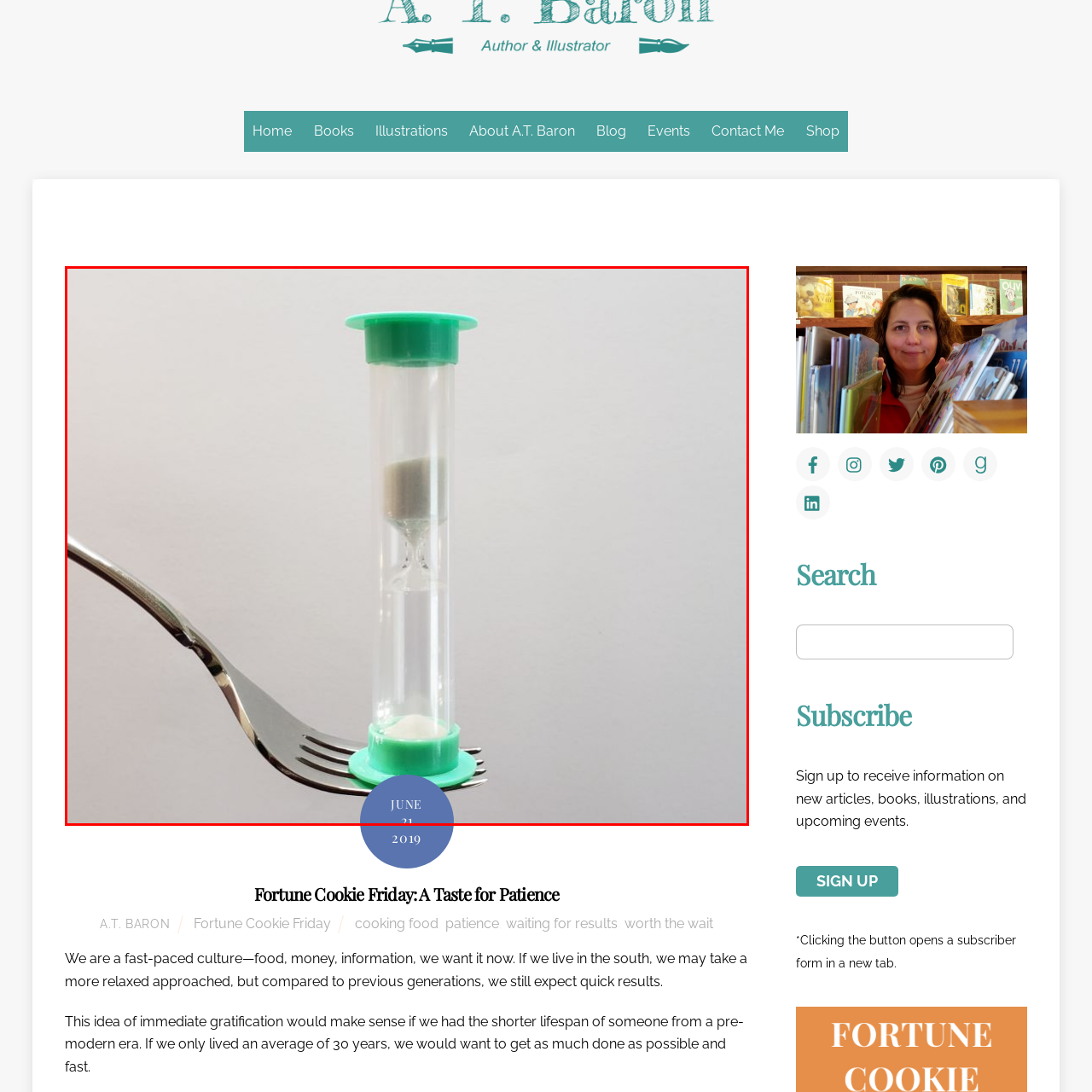View the area enclosed by the red box, What is the theme expressed in the accompanying text? Respond using one word or phrase.

Patience